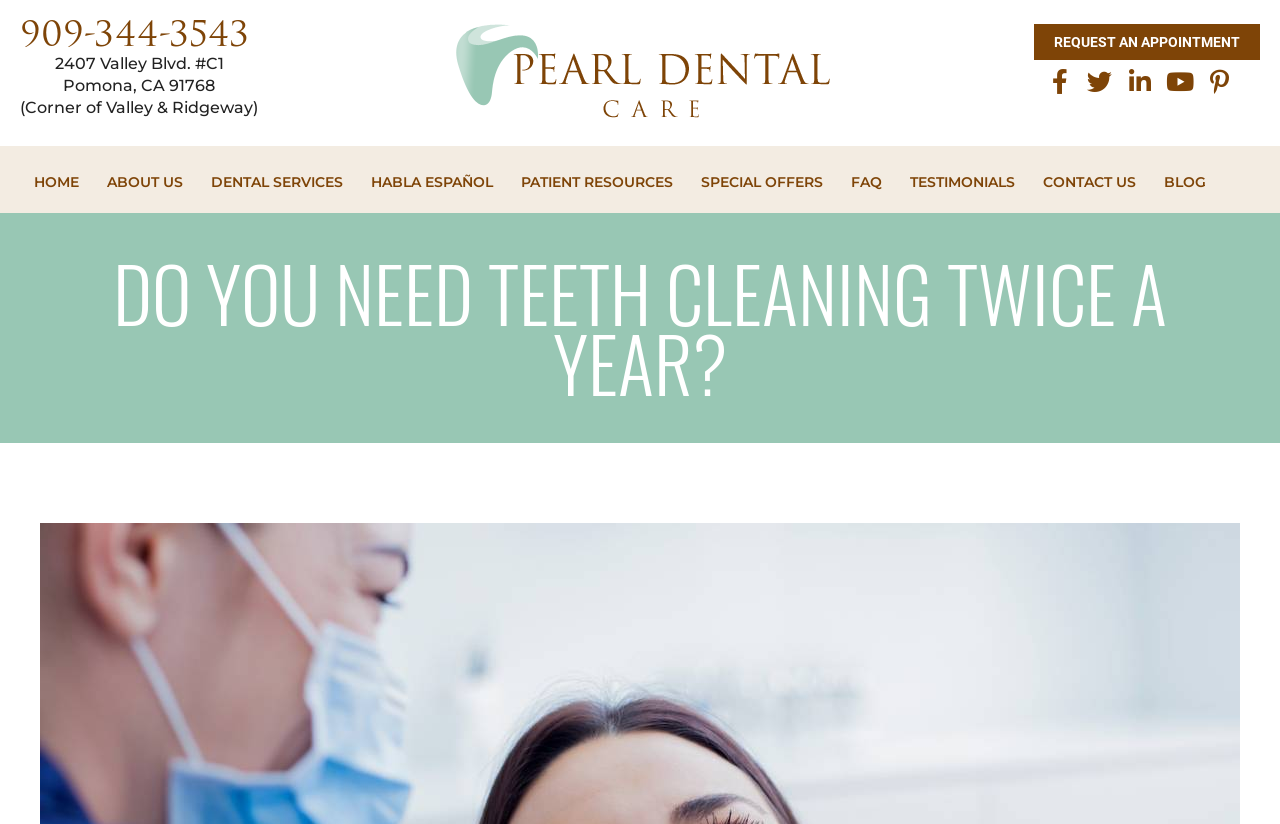What social media platforms is Pearl Dental Care on?
Based on the content of the image, thoroughly explain and answer the question.

I found the social media links by looking at the top right section of the webpage, where the social media icons are listed. The icons include Facebook, Twitter, LinkedIn, Youtube, and Pinterest.